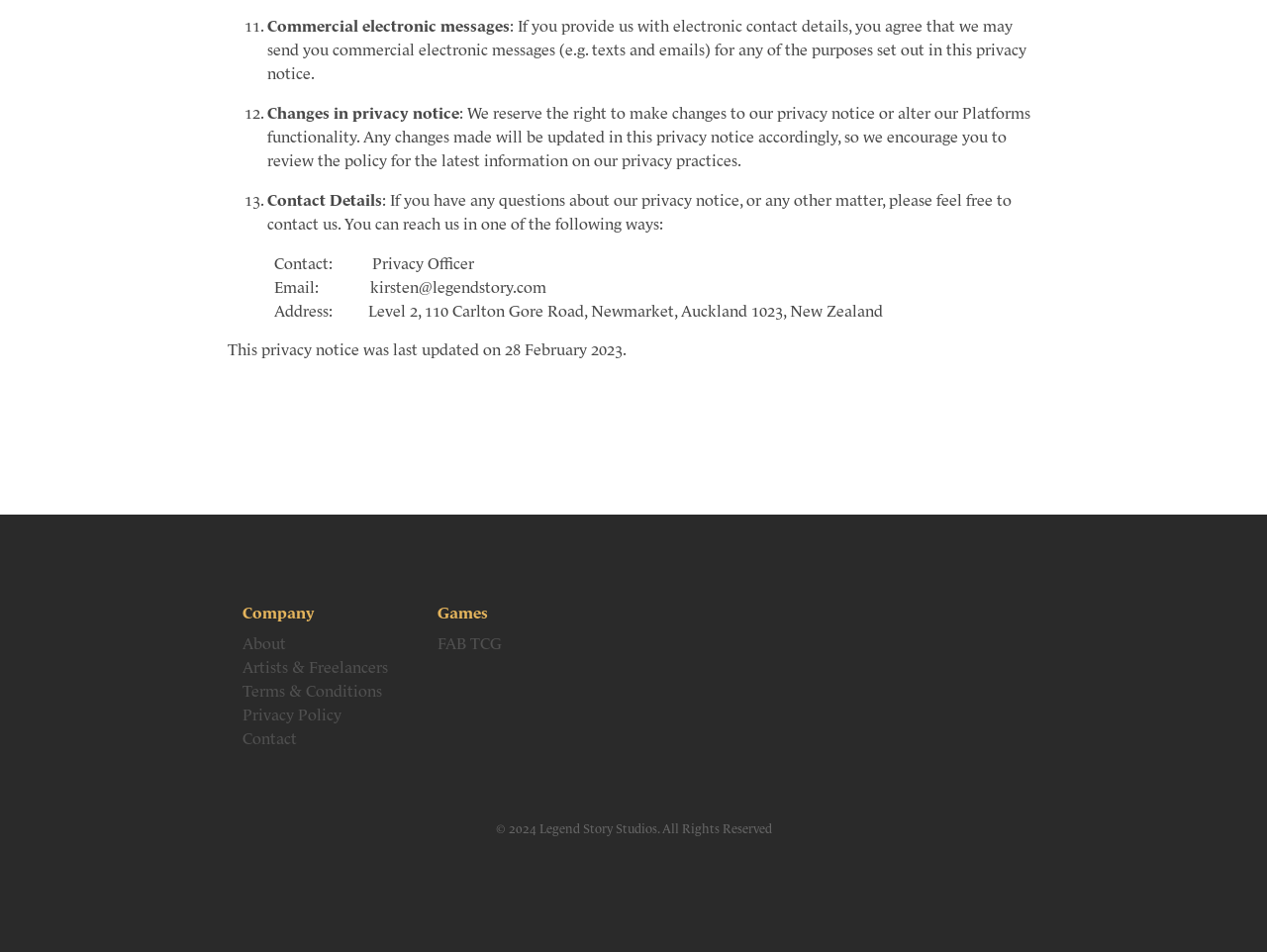What type of game is FAB TCG?
Use the screenshot to answer the question with a single word or phrase.

TCG